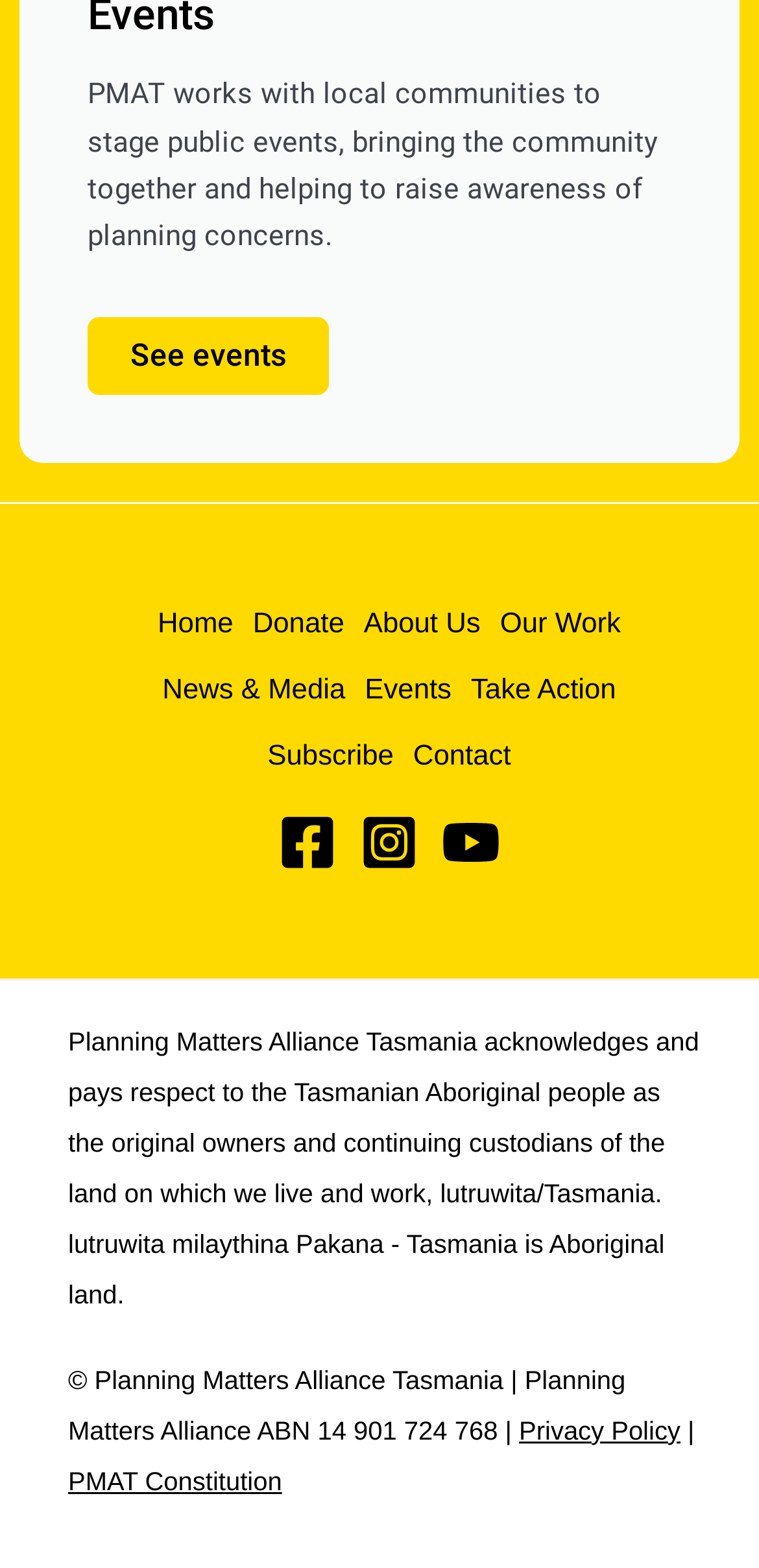Determine the bounding box coordinates (top-left x, top-left y, bottom-right x, bottom-right y) of the UI element described in the following text: Home

[0.195, 0.377, 0.32, 0.419]